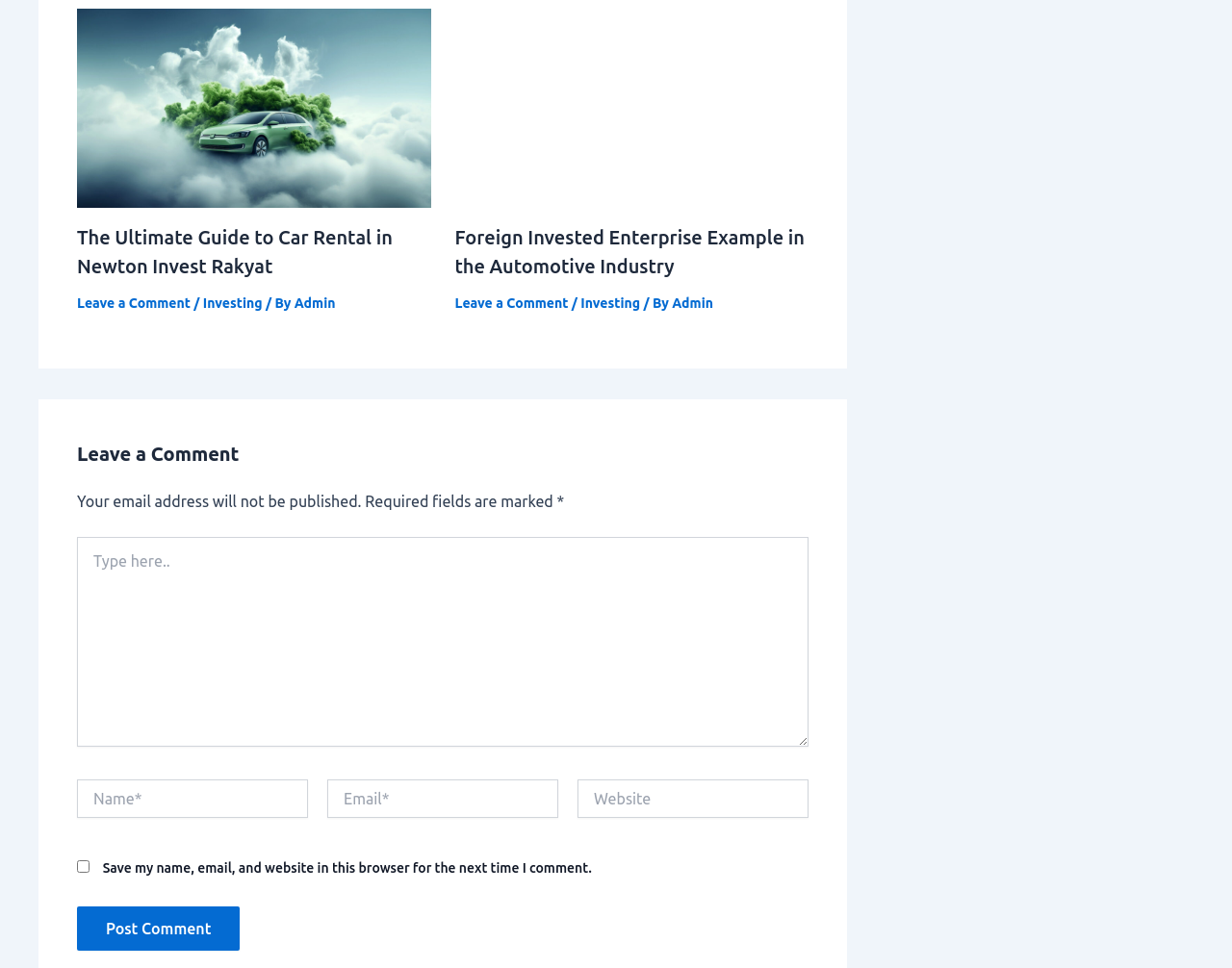Pinpoint the bounding box coordinates of the element that must be clicked to accomplish the following instruction: "Click the link to read about Car Rental in Newton Invest Rakyat". The coordinates should be in the format of four float numbers between 0 and 1, i.e., [left, top, right, bottom].

[0.062, 0.101, 0.35, 0.119]